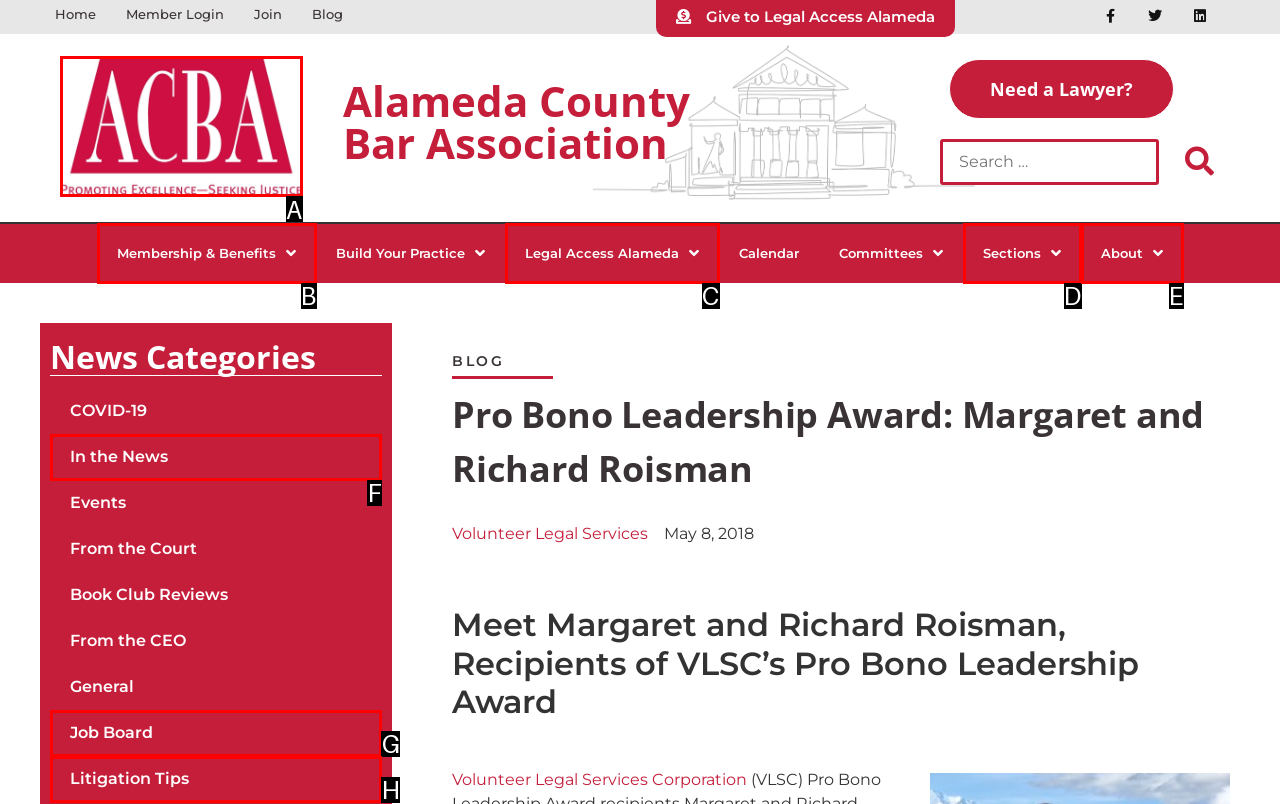Determine which option matches the element description: Job Board
Answer using the letter of the correct option.

G